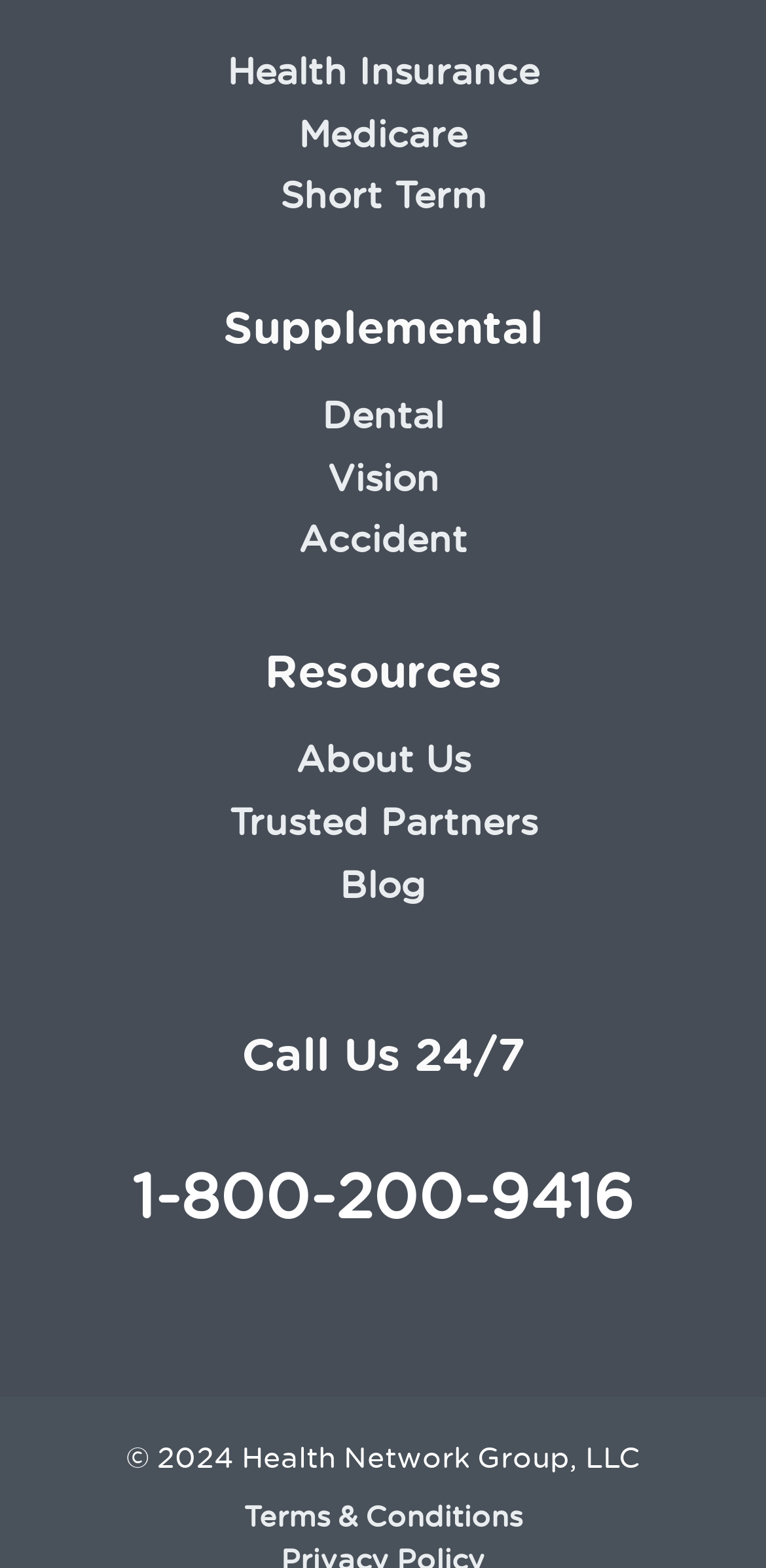Locate the UI element described as follows: "Health Insurance". Return the bounding box coordinates as four float numbers between 0 and 1 in the order [left, top, right, bottom].

[0.296, 0.033, 0.704, 0.058]